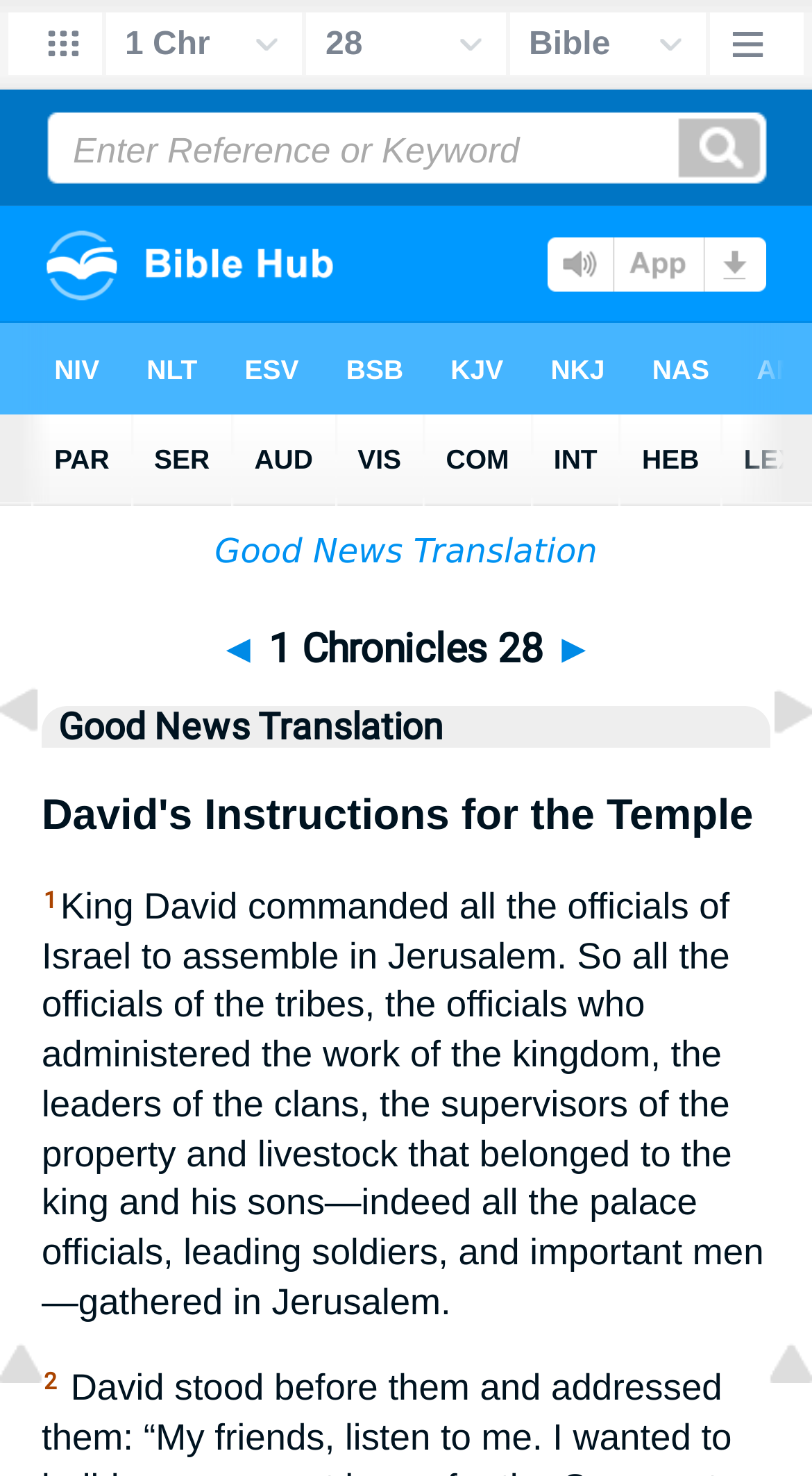Identify the bounding box for the UI element that is described as follows: "title="Top of Page"".

[0.0, 0.914, 0.128, 0.943]